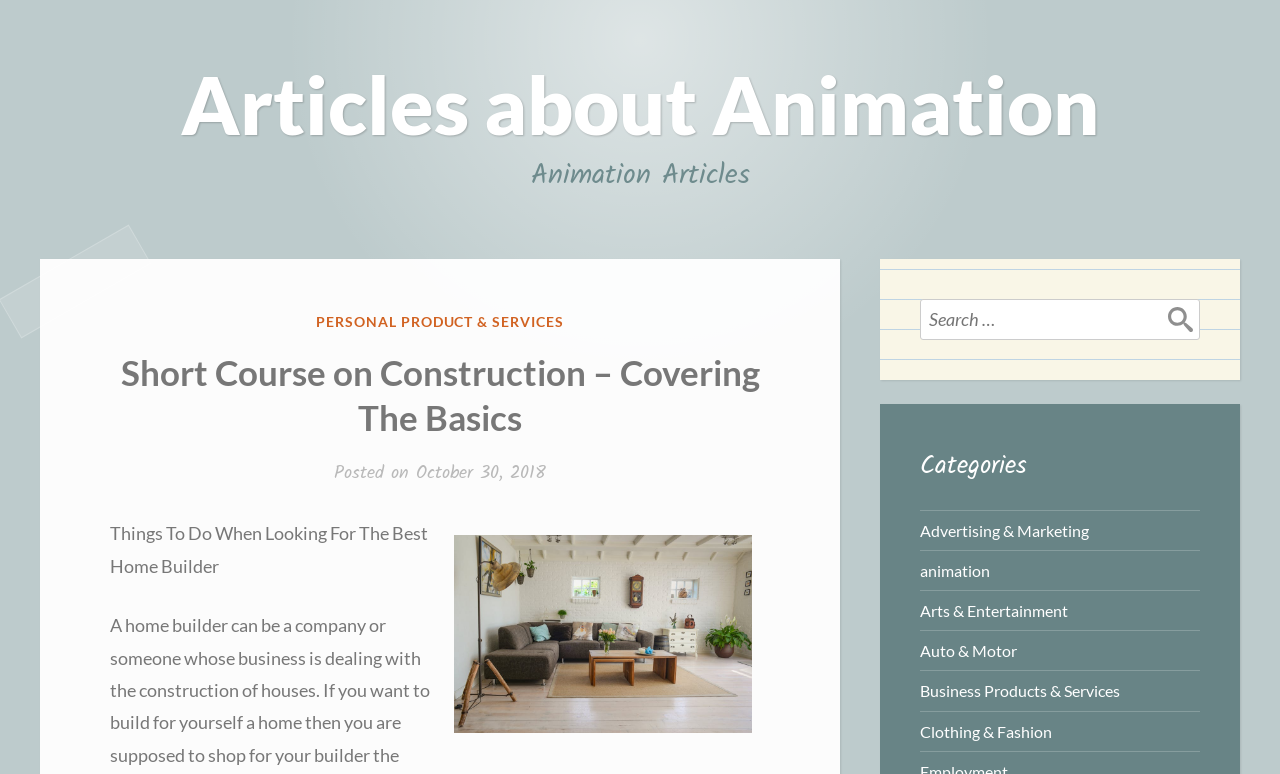Identify the bounding box coordinates of the section to be clicked to complete the task described by the following instruction: "Check posted date". The coordinates should be four float numbers between 0 and 1, formatted as [left, top, right, bottom].

[0.325, 0.593, 0.427, 0.631]